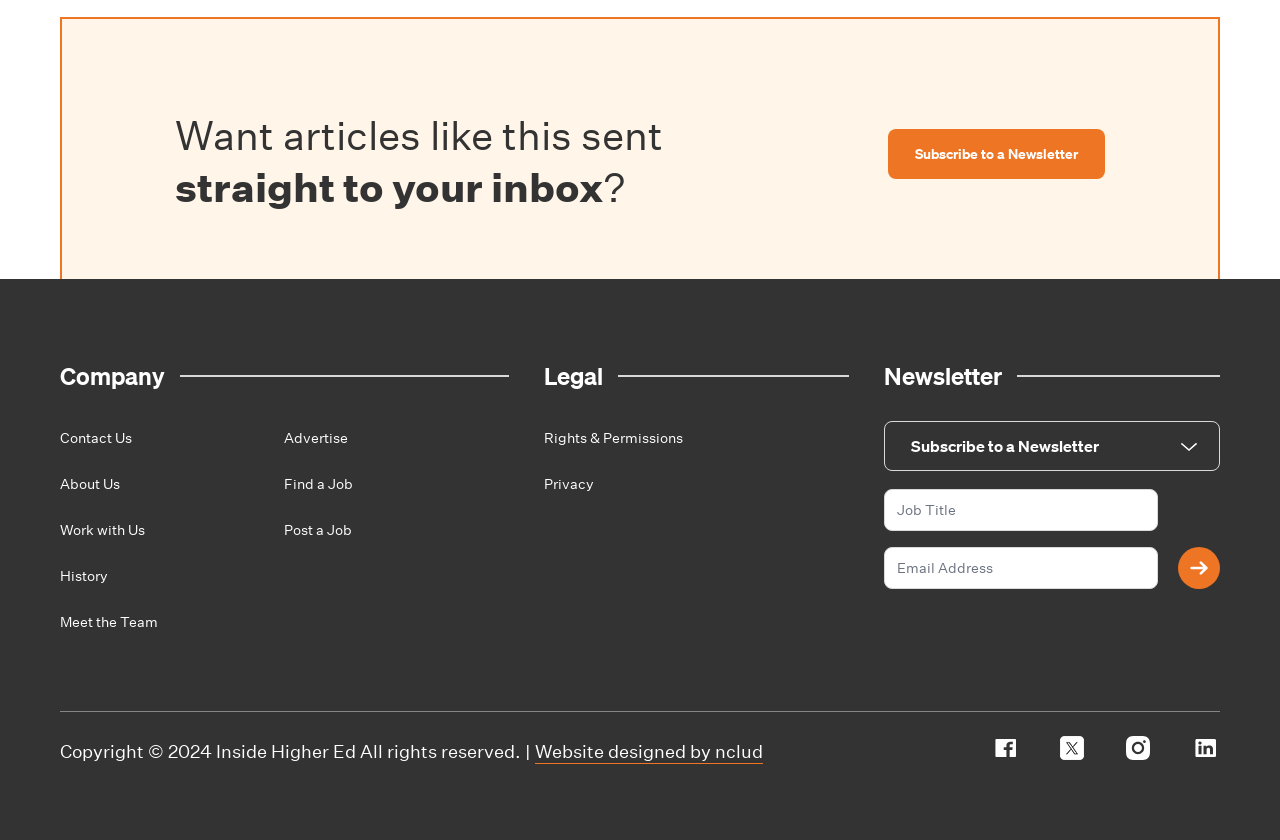Identify the bounding box of the UI element described as follows: "Privacy". Provide the coordinates as four float numbers in the range of 0 to 1 [left, top, right, bottom].

[0.425, 0.566, 0.464, 0.587]